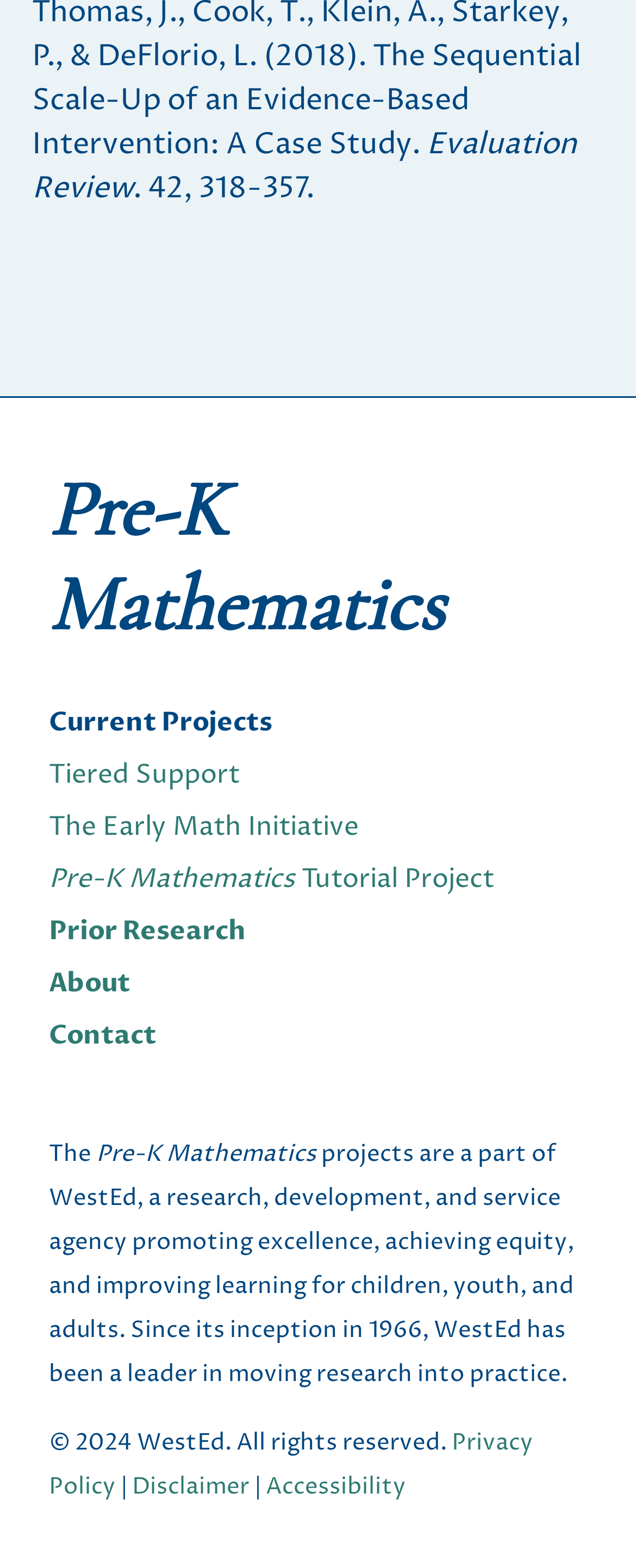What are the current projects of the organization?
Please interpret the details in the image and answer the question thoroughly.

The current projects of the organization can be found in the link elements 'Tiered Support', 'The Early Math Initiative', and 'Pre-K Mathematics Tutorial Project' which are located in the middle of the webpage.